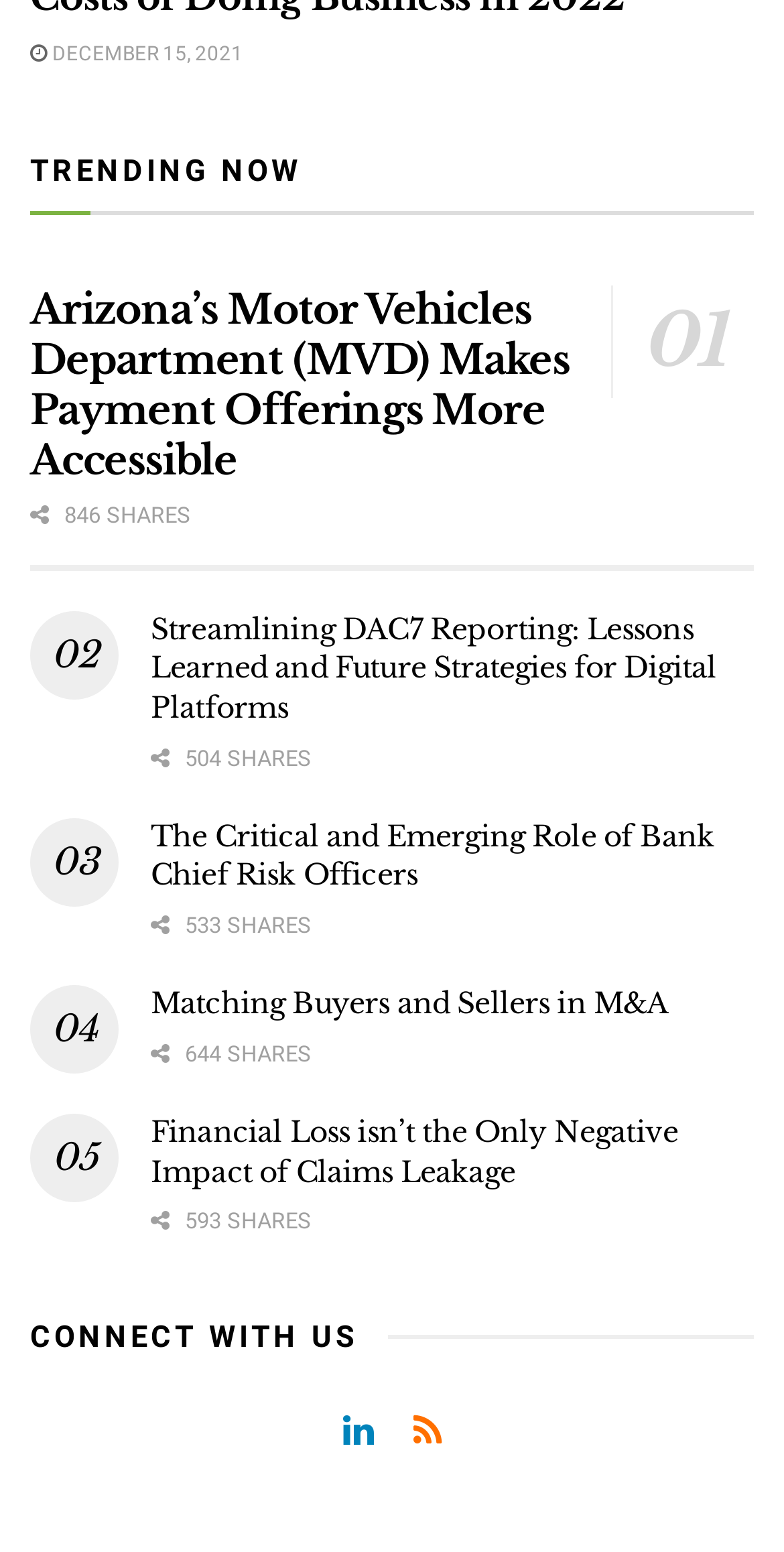Please determine the bounding box coordinates of the element to click on in order to accomplish the following task: "Share article on social media". Ensure the coordinates are four float numbers ranging from 0 to 1, i.e., [left, top, right, bottom].

[0.038, 0.348, 0.182, 0.391]